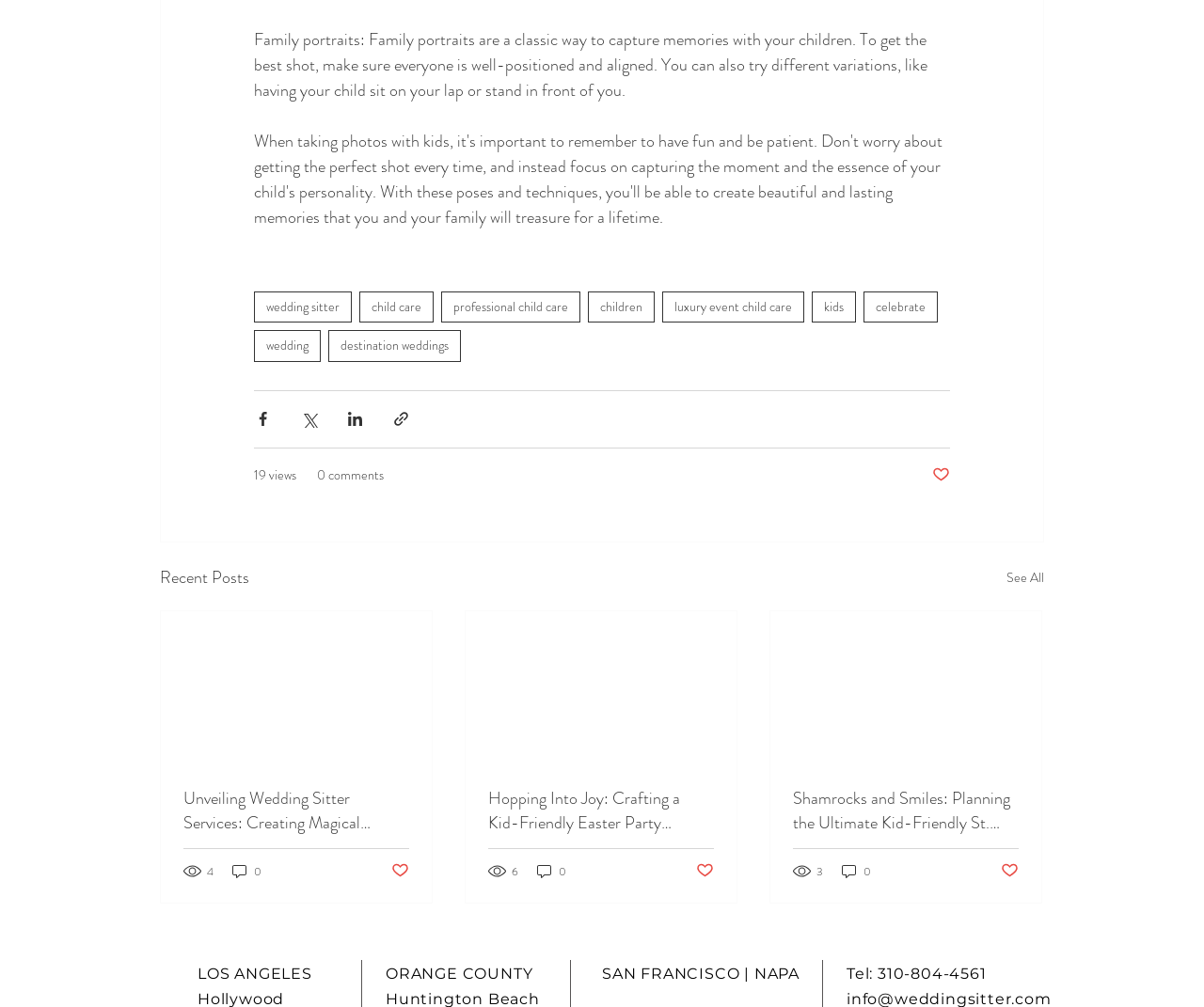What is the purpose of the buttons with social media icons?
Use the image to give a comprehensive and detailed response to the question.

The buttons with social media icons, such as Facebook, Twitter, and LinkedIn, are likely used to share the content of the webpage on these social media platforms, allowing users to easily spread the information to their networks.